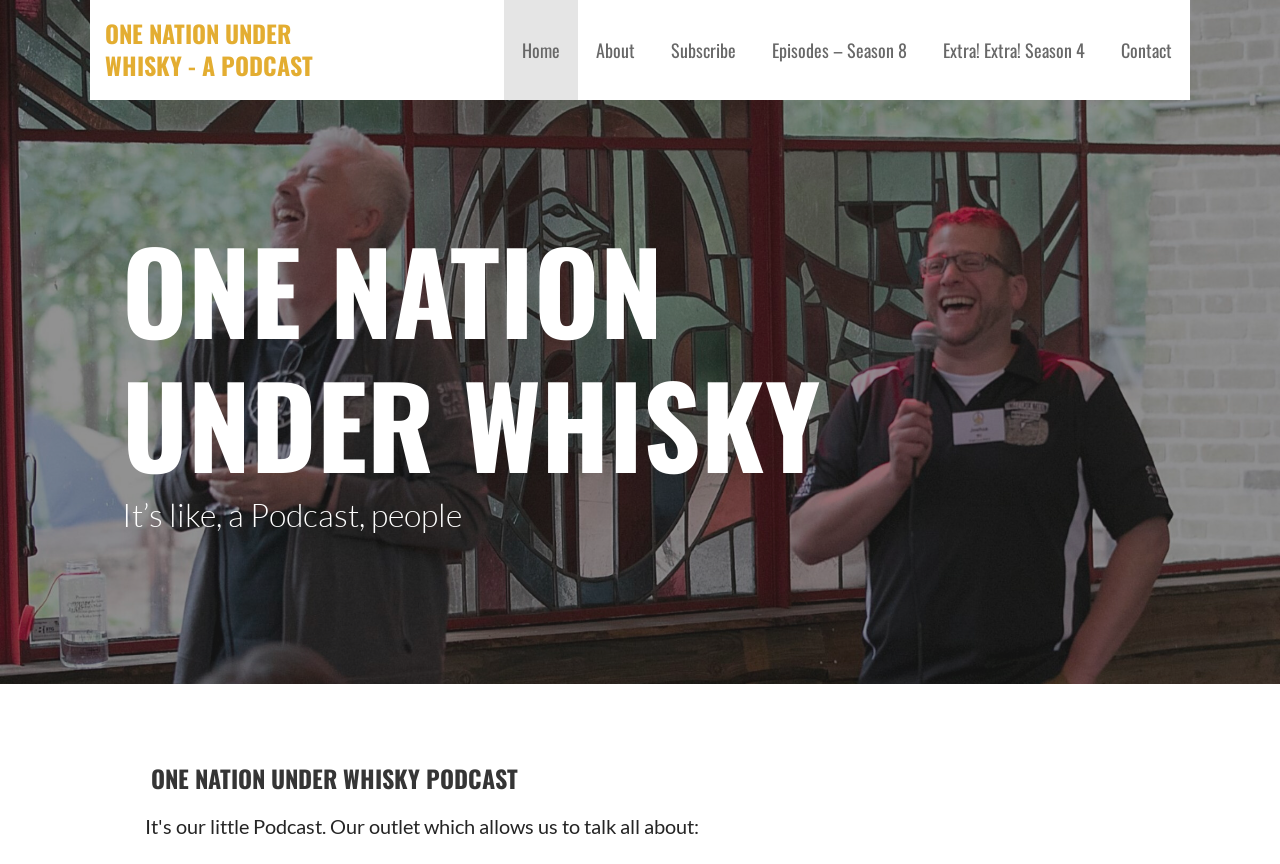Please provide the bounding box coordinate of the region that matches the element description: Contact. Coordinates should be in the format (top-left x, top-left y, bottom-right x, bottom-right y) and all values should be between 0 and 1.

[0.862, 0.0, 0.93, 0.116]